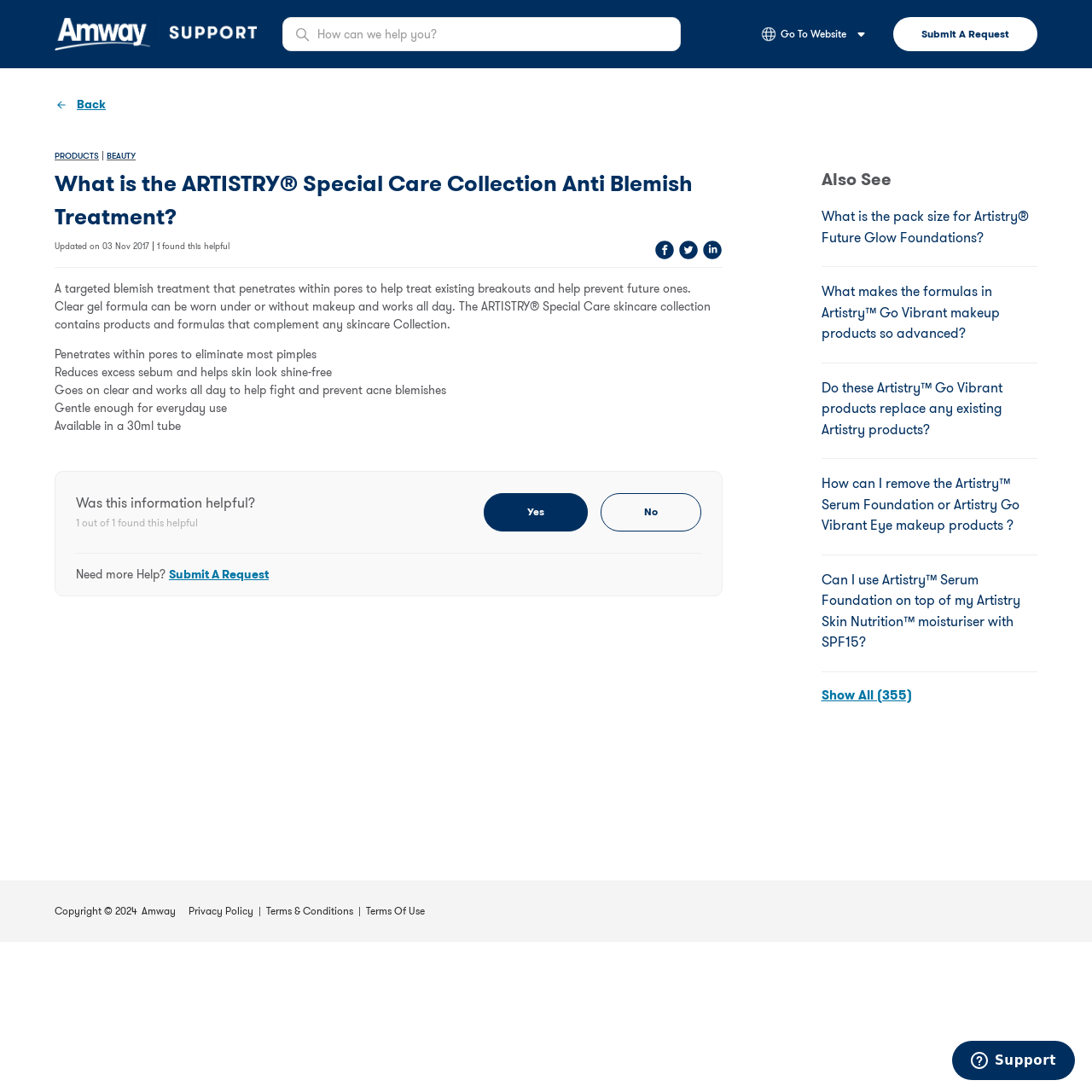Find the UI element described as: "aria-label="Twitter"" and predict its bounding box coordinates. Ensure the coordinates are four float numbers between 0 and 1, [left, top, right, bottom].

[0.621, 0.22, 0.639, 0.238]